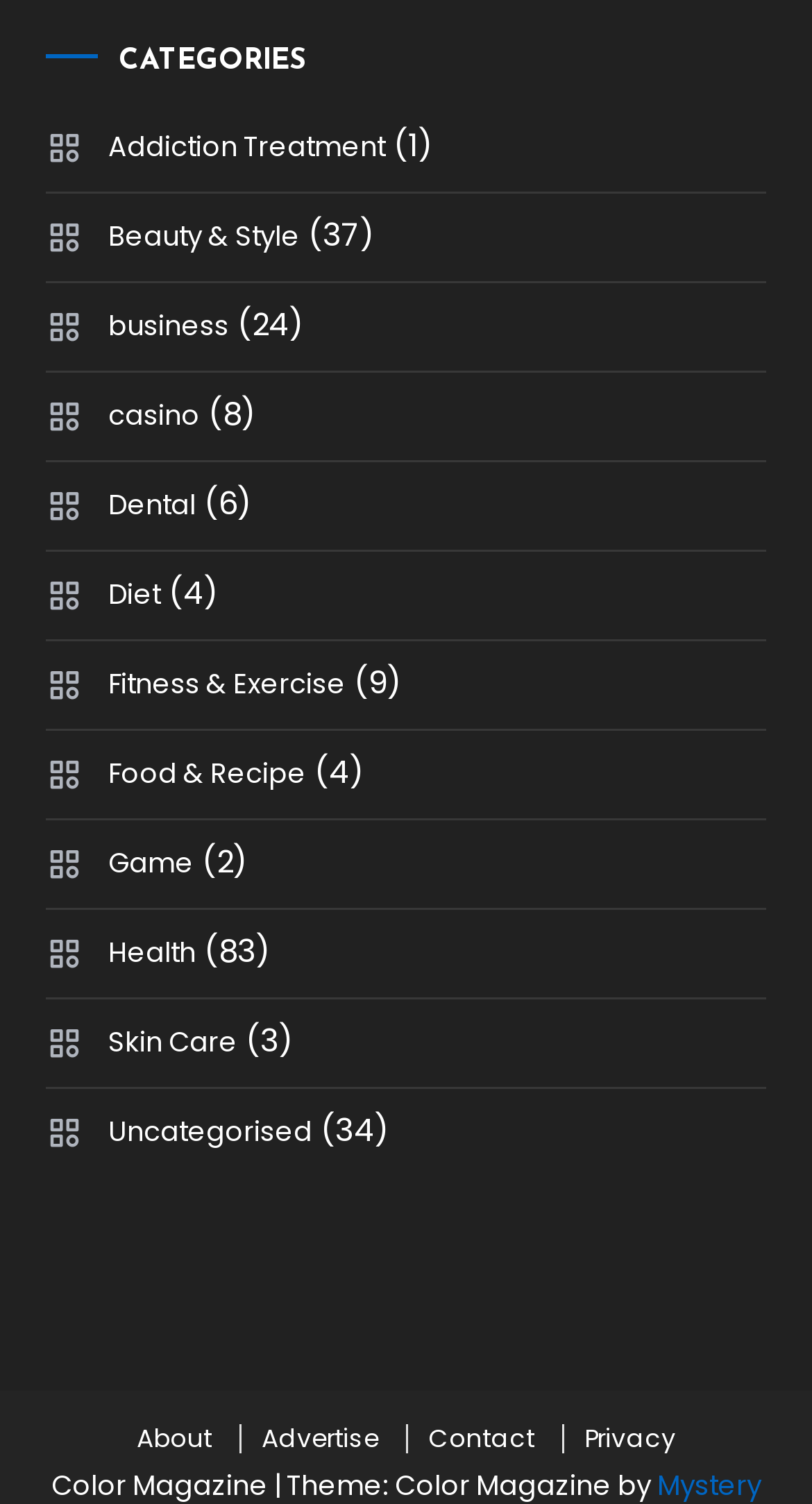Please provide the bounding box coordinates for the element that needs to be clicked to perform the following instruction: "Go to the Health category". The coordinates should be given as four float numbers between 0 and 1, i.e., [left, top, right, bottom].

[0.057, 0.612, 0.241, 0.656]